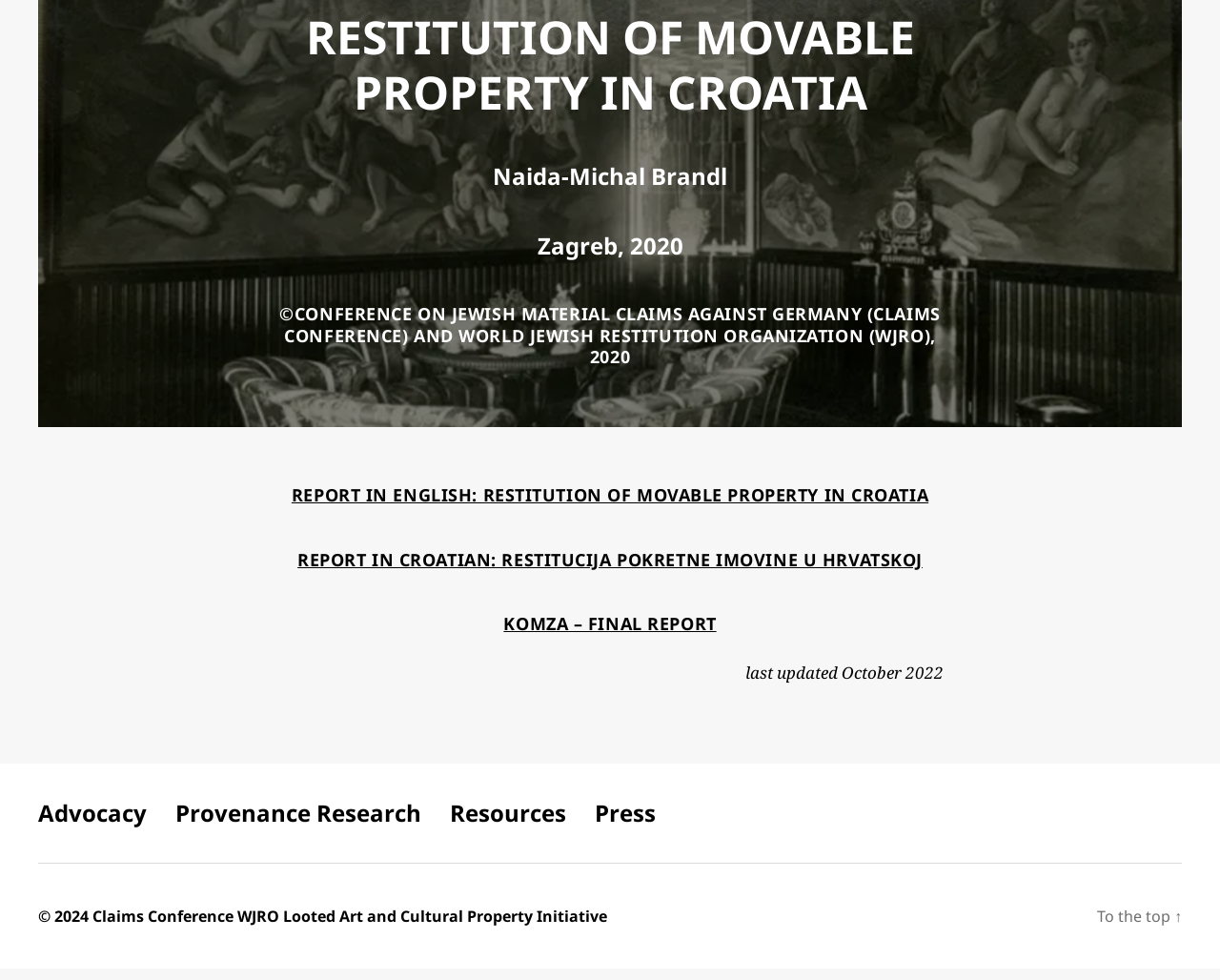Can you give a comprehensive explanation to the question given the content of the image?
In which year was the report published?

The publication year is mentioned in the third heading element, which is 'Zagreb, 2020'.